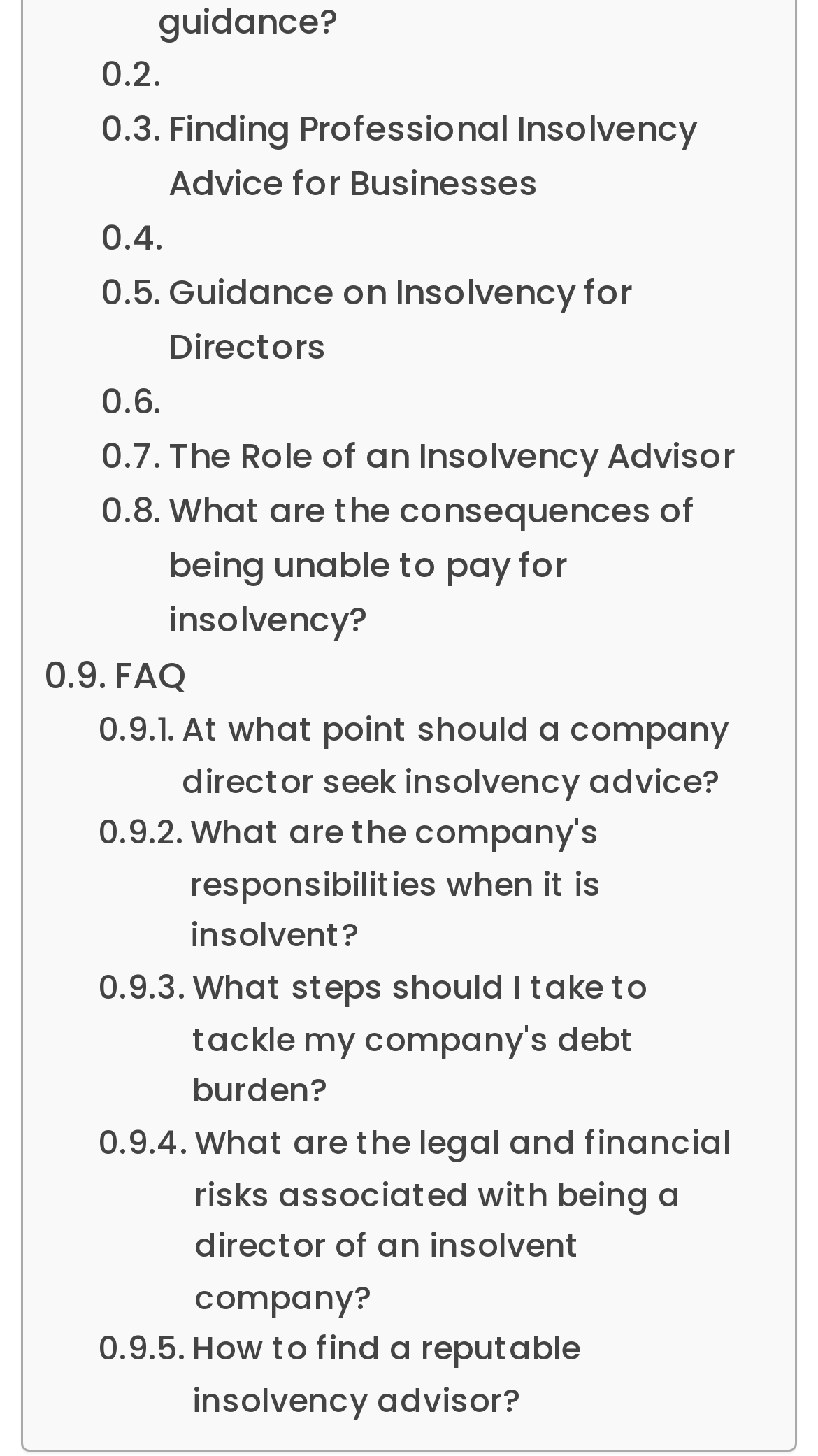Using floating point numbers between 0 and 1, provide the bounding box coordinates in the format (top-left x, top-left y, bottom-right x, bottom-right y). Locate the UI element described here: Guidance on Insolvency for Directors

[0.123, 0.183, 0.921, 0.258]